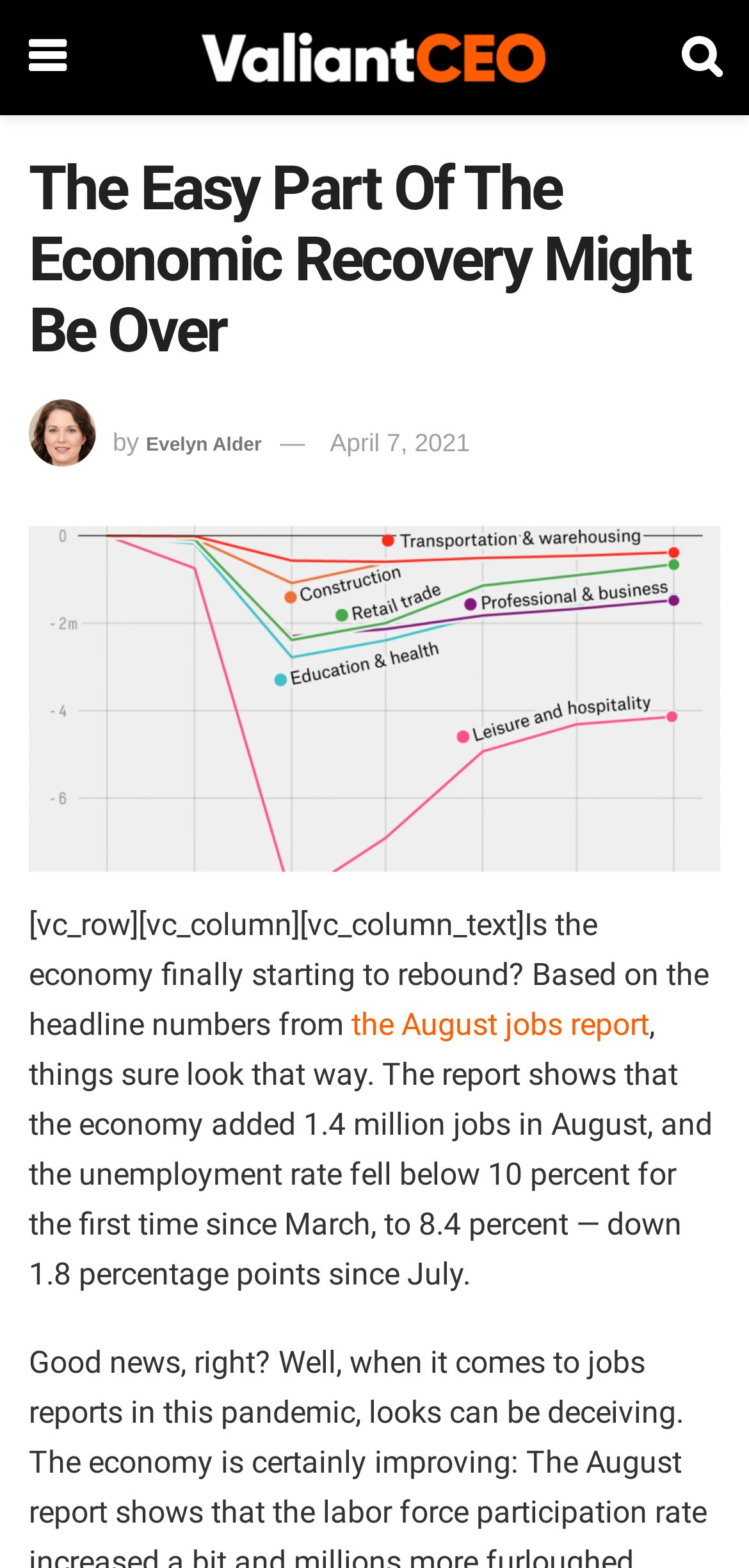Answer the question in a single word or phrase:
What is the topic of this article?

Economic Recovery